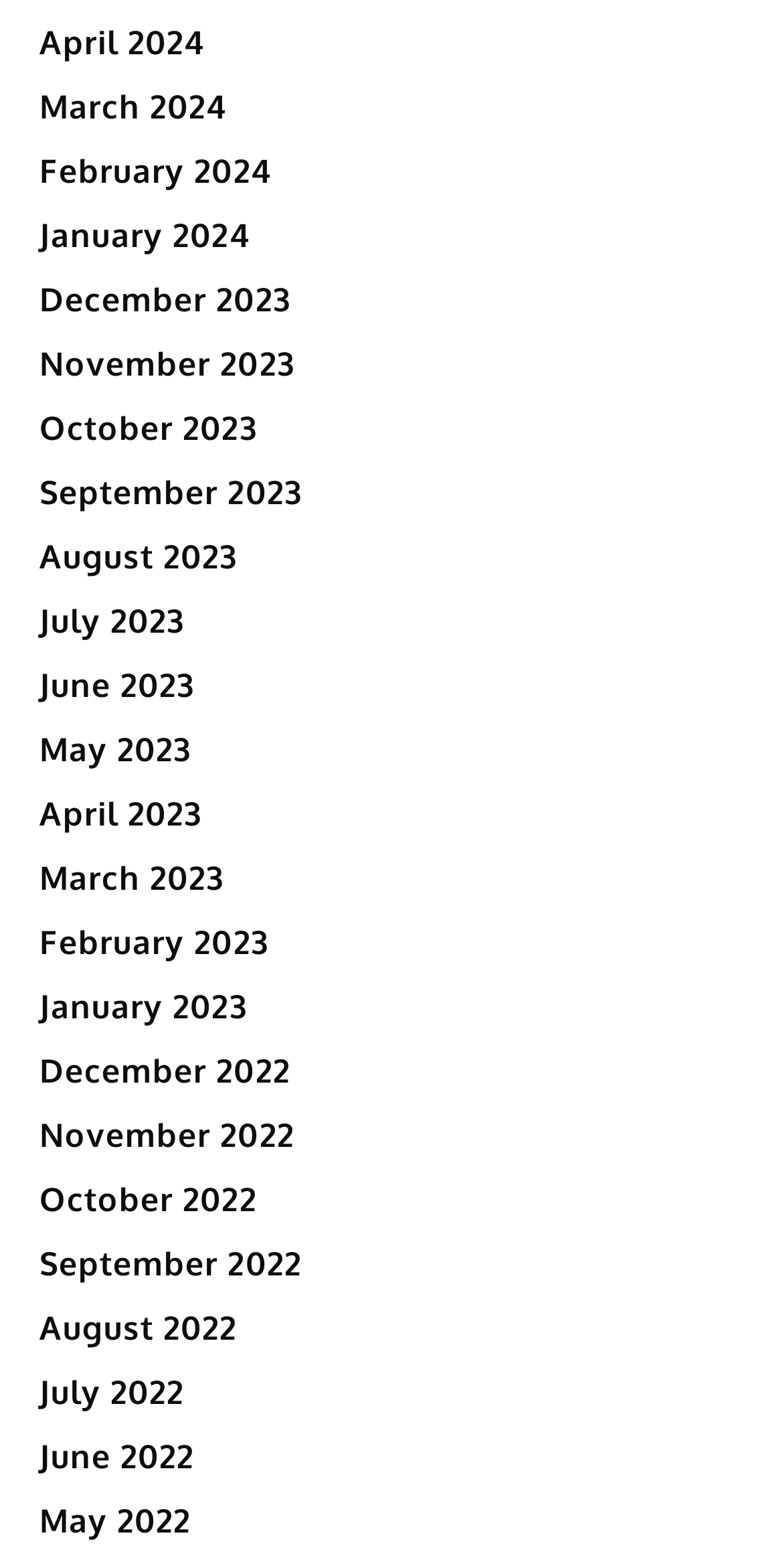Identify the bounding box coordinates of the region that should be clicked to execute the following instruction: "view April 2024".

[0.05, 0.014, 0.263, 0.04]